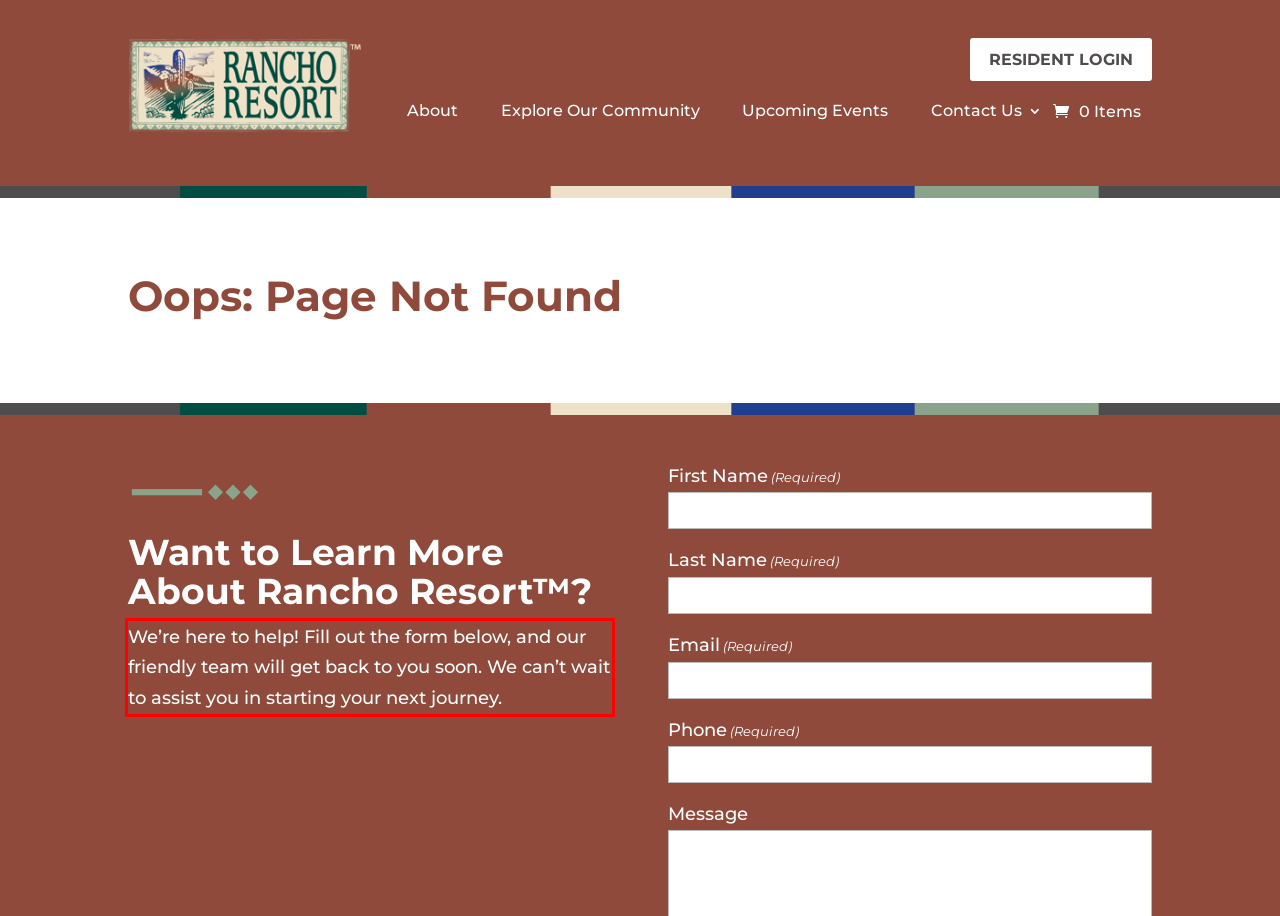Within the provided webpage screenshot, find the red rectangle bounding box and perform OCR to obtain the text content.

We’re here to help! Fill out the form below, and our friendly team will get back to you soon. We can’t wait to assist you in starting your next journey.